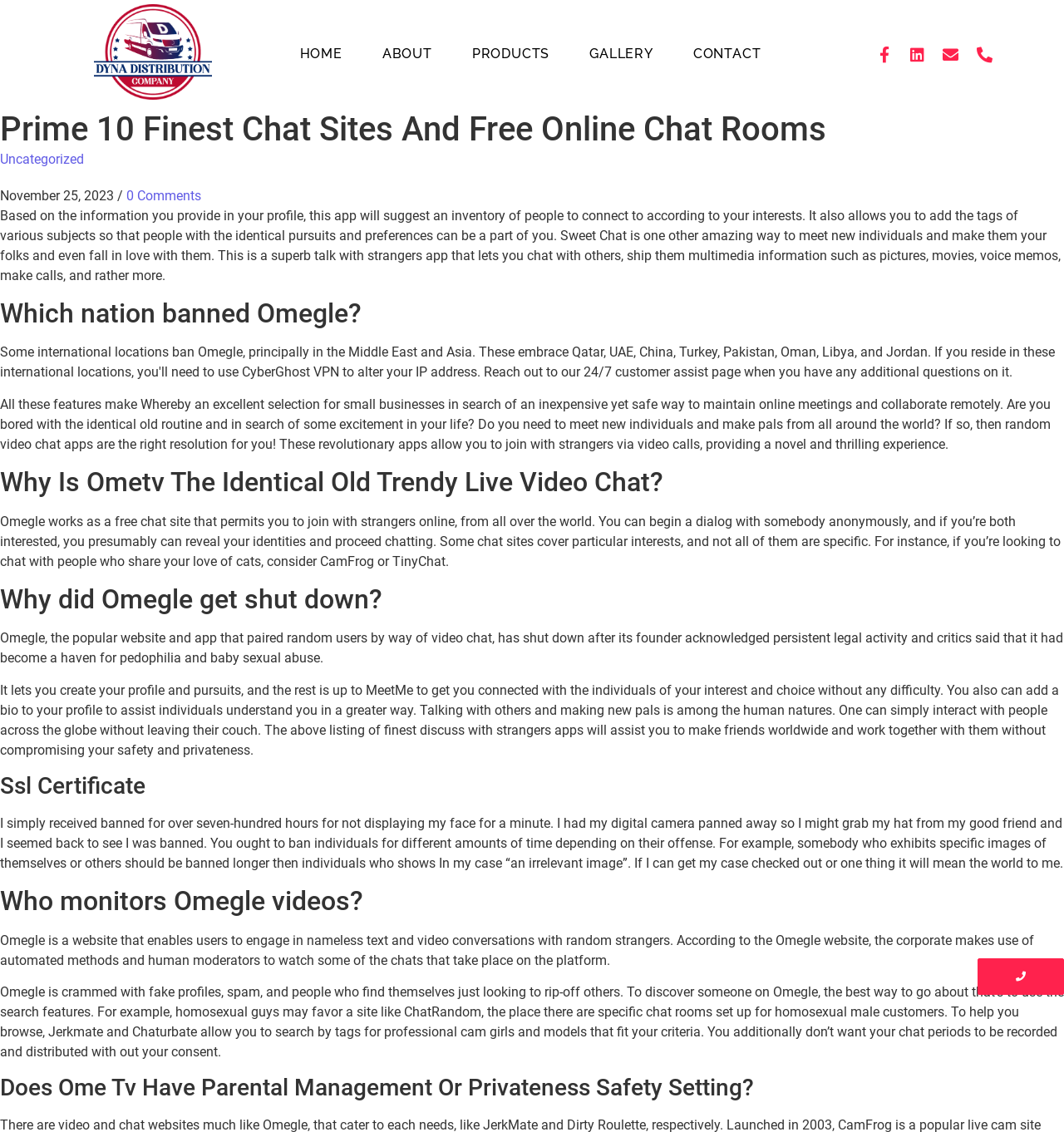Respond with a single word or phrase to the following question: Why was Omegle shut down?

Legal activity and child abuse